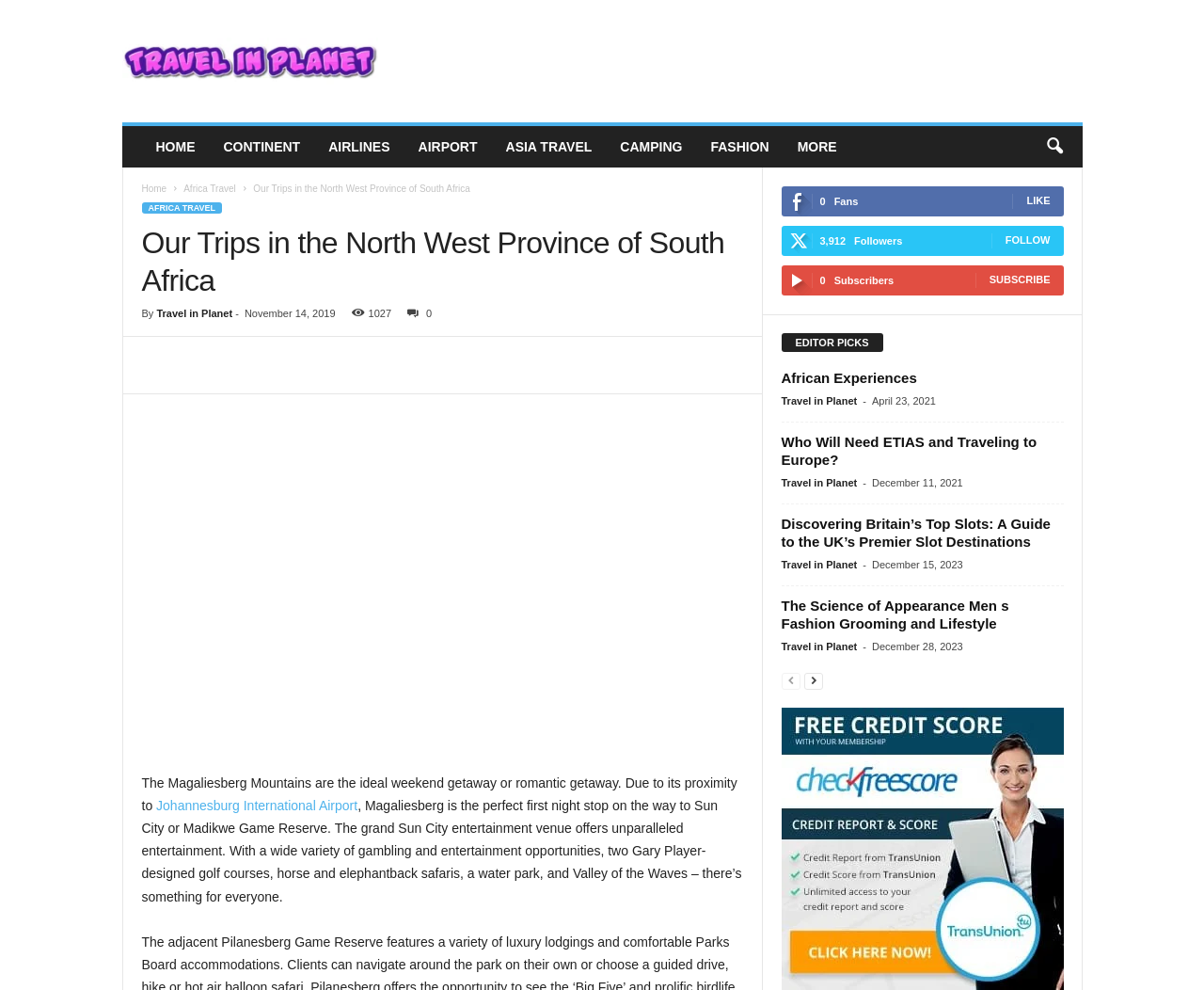Reply to the question below using a single word or brief phrase:
What is the proximity of Magaliesberg to?

Johannesburg International Airport